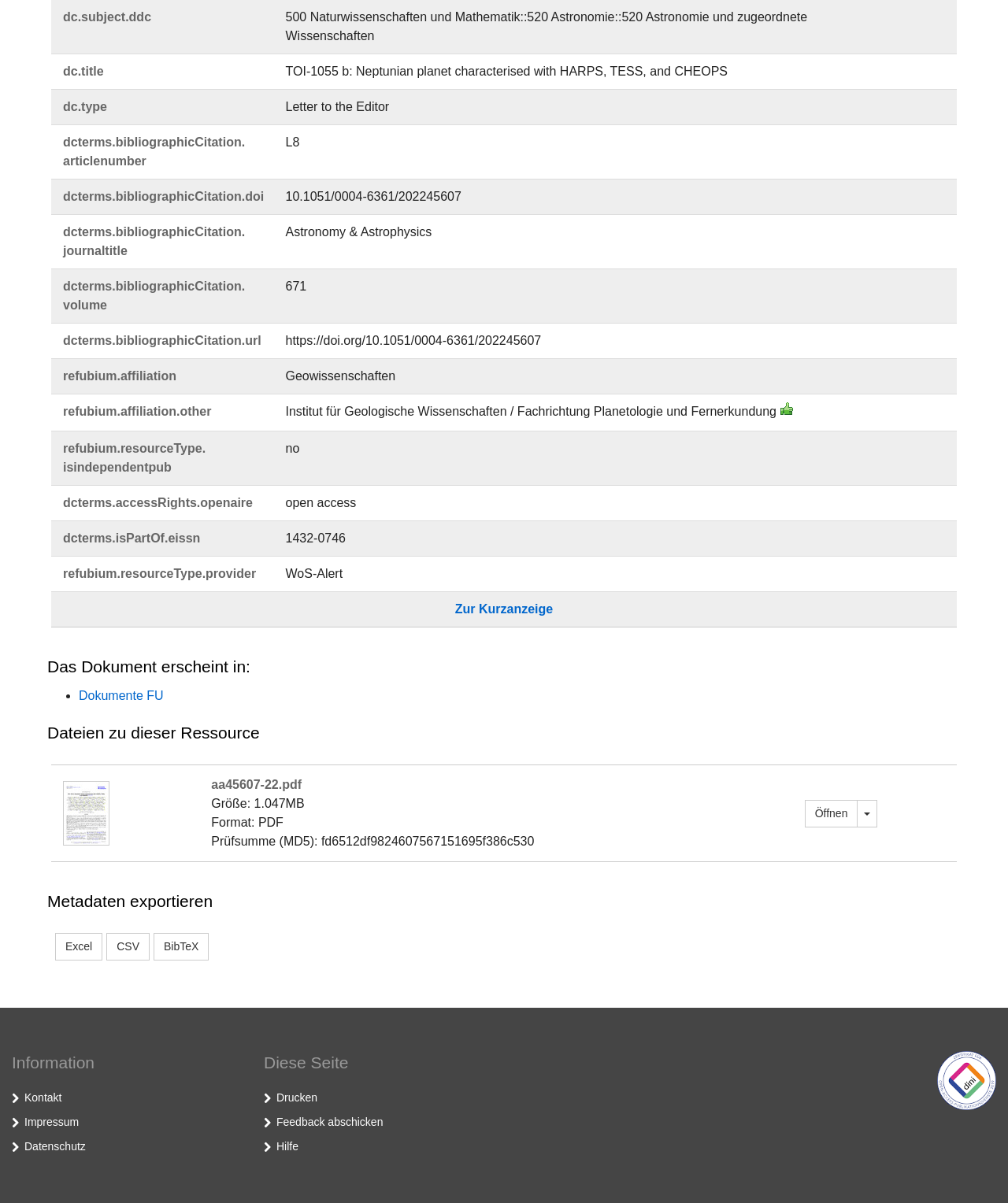Review the image closely and give a comprehensive answer to the question: What is the journal title of the article?

I found the journal title of the article by looking at the StaticText element with the text 'Astronomy & Astrophysics' which is located under the 'dcterms.bibliographicCitation.journaltitle' element, indicating it is the journal title of the article.